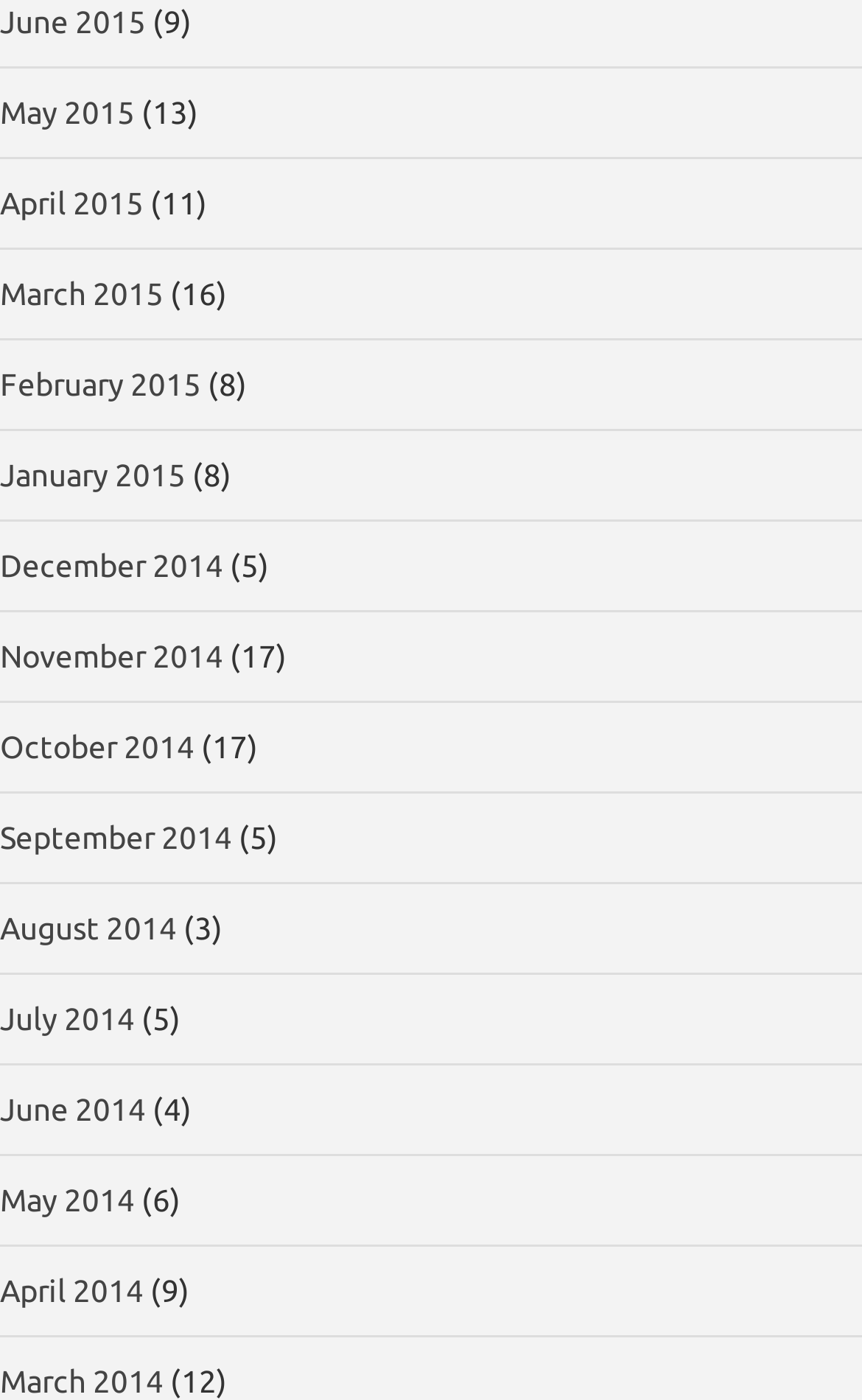Locate the bounding box coordinates of the UI element described by: "April 2014". The bounding box coordinates should consist of four float numbers between 0 and 1, i.e., [left, top, right, bottom].

[0.0, 0.909, 0.167, 0.934]